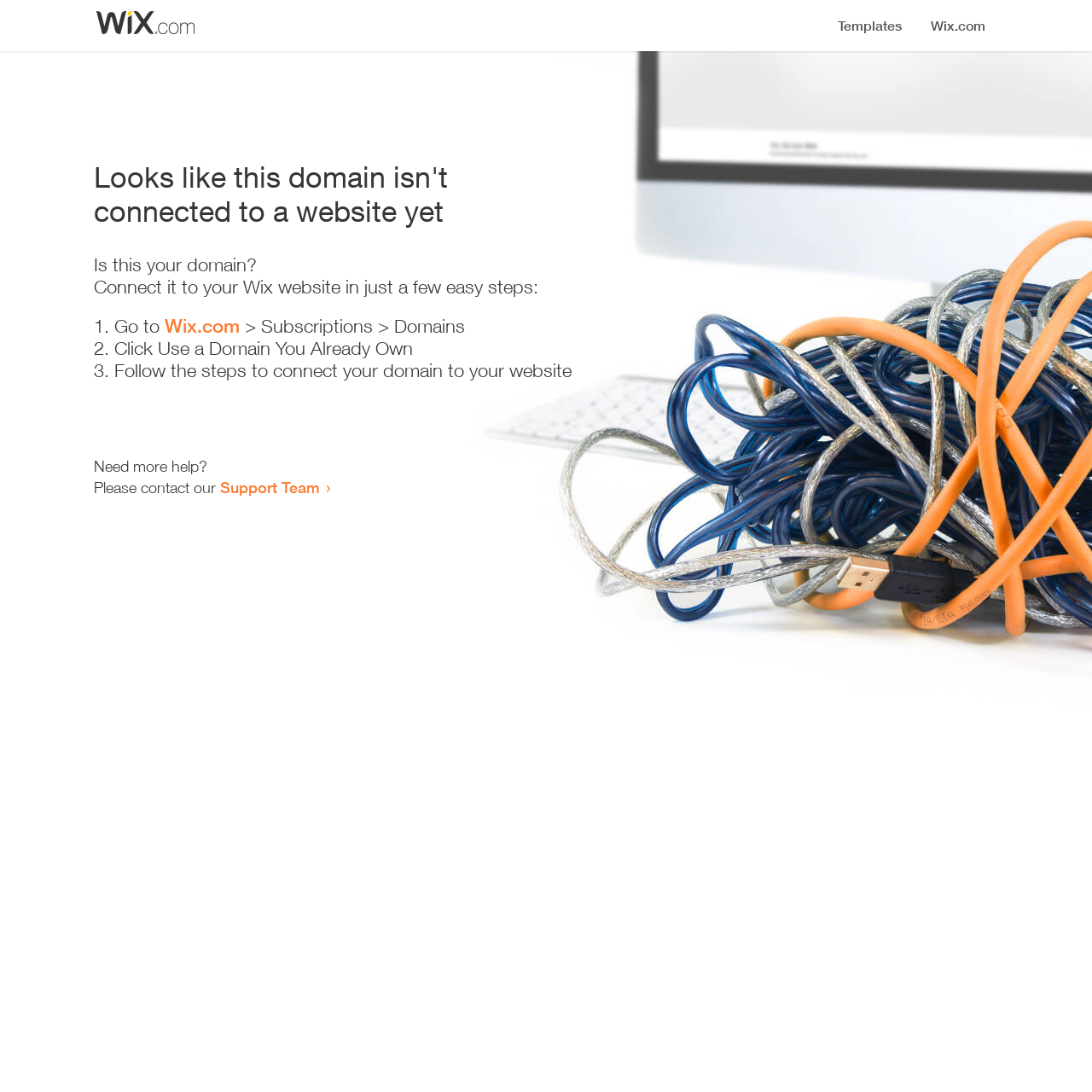Provide a single word or phrase to answer the given question: 
What should I do first to connect my domain to my website?

Go to Wix.com